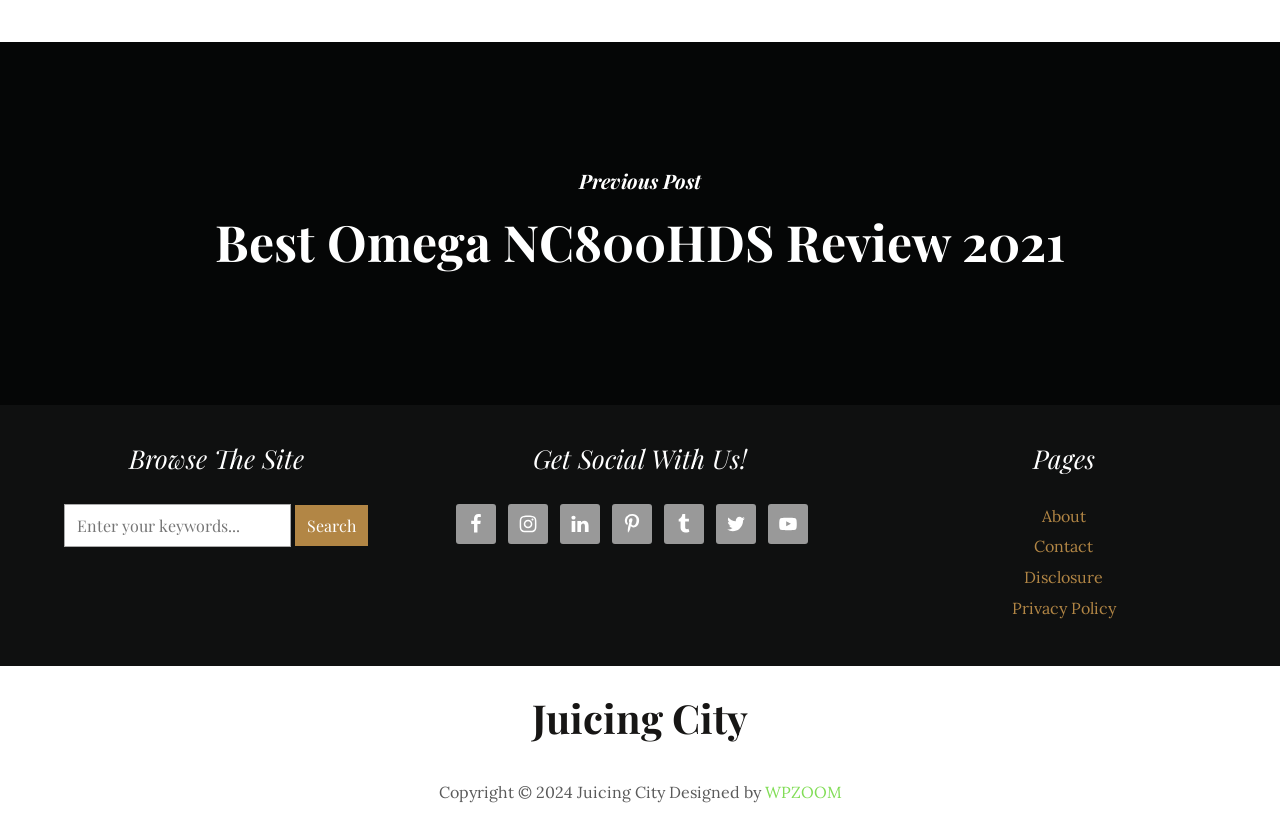Find and provide the bounding box coordinates for the UI element described with: "AGPL 3.0 license".

None